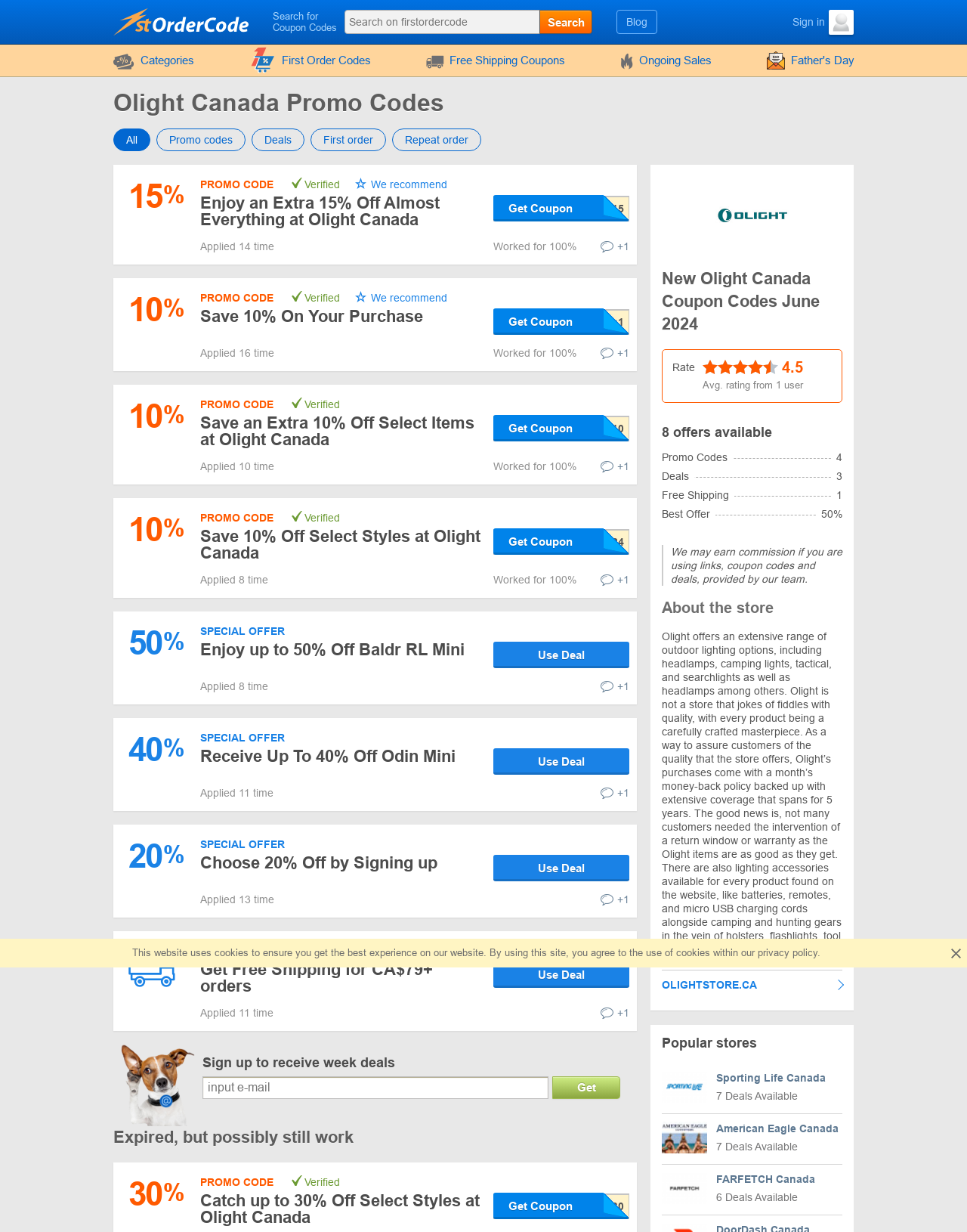Pinpoint the bounding box coordinates of the clickable area necessary to execute the following instruction: "Search for coupon codes". The coordinates should be given as four float numbers between 0 and 1, namely [left, top, right, bottom].

[0.356, 0.008, 0.559, 0.028]